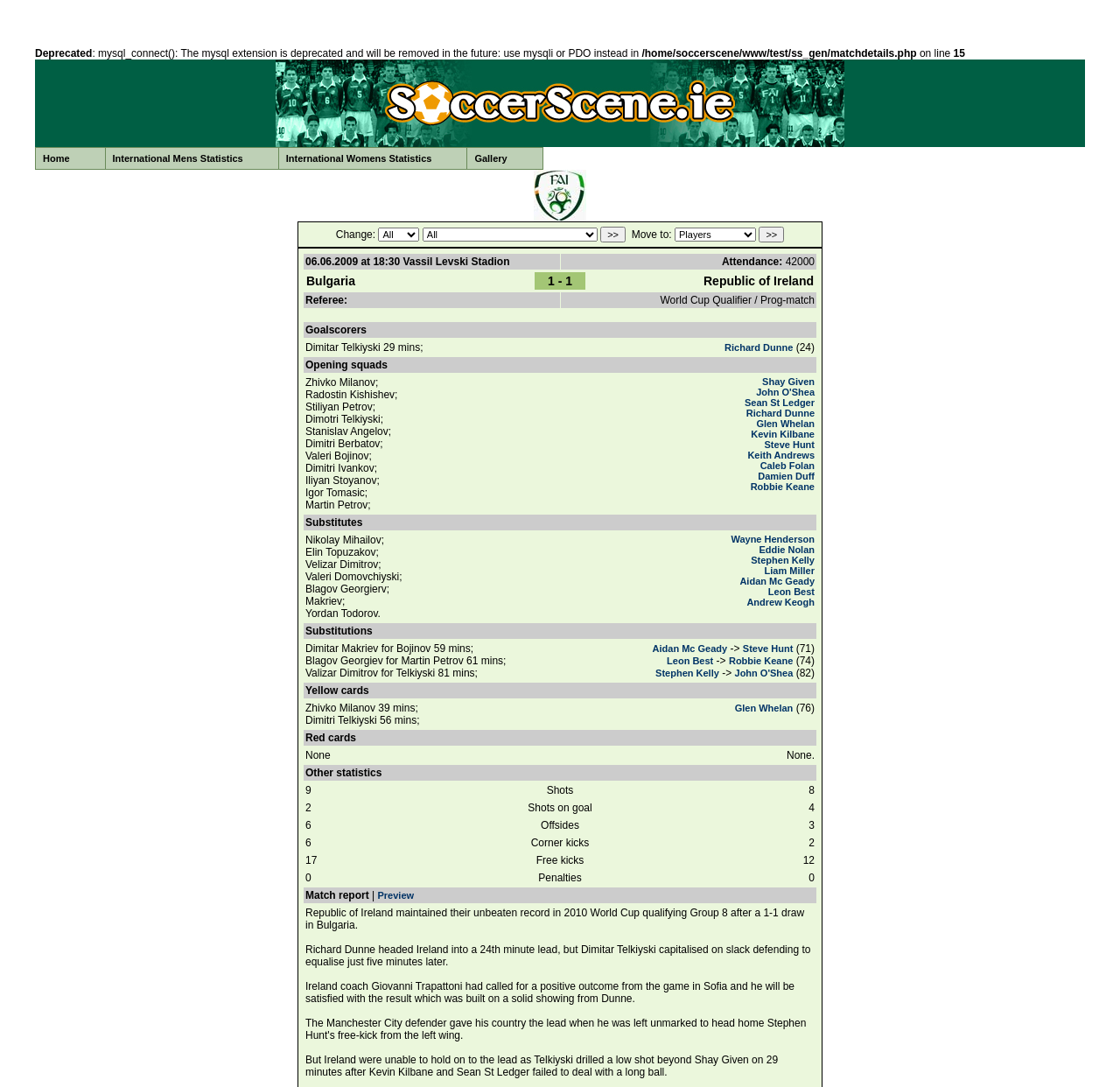Locate the bounding box coordinates of the clickable area to execute the instruction: "Click the '>>' button". Provide the coordinates as four float numbers between 0 and 1, represented as [left, top, right, bottom].

[0.536, 0.209, 0.559, 0.223]